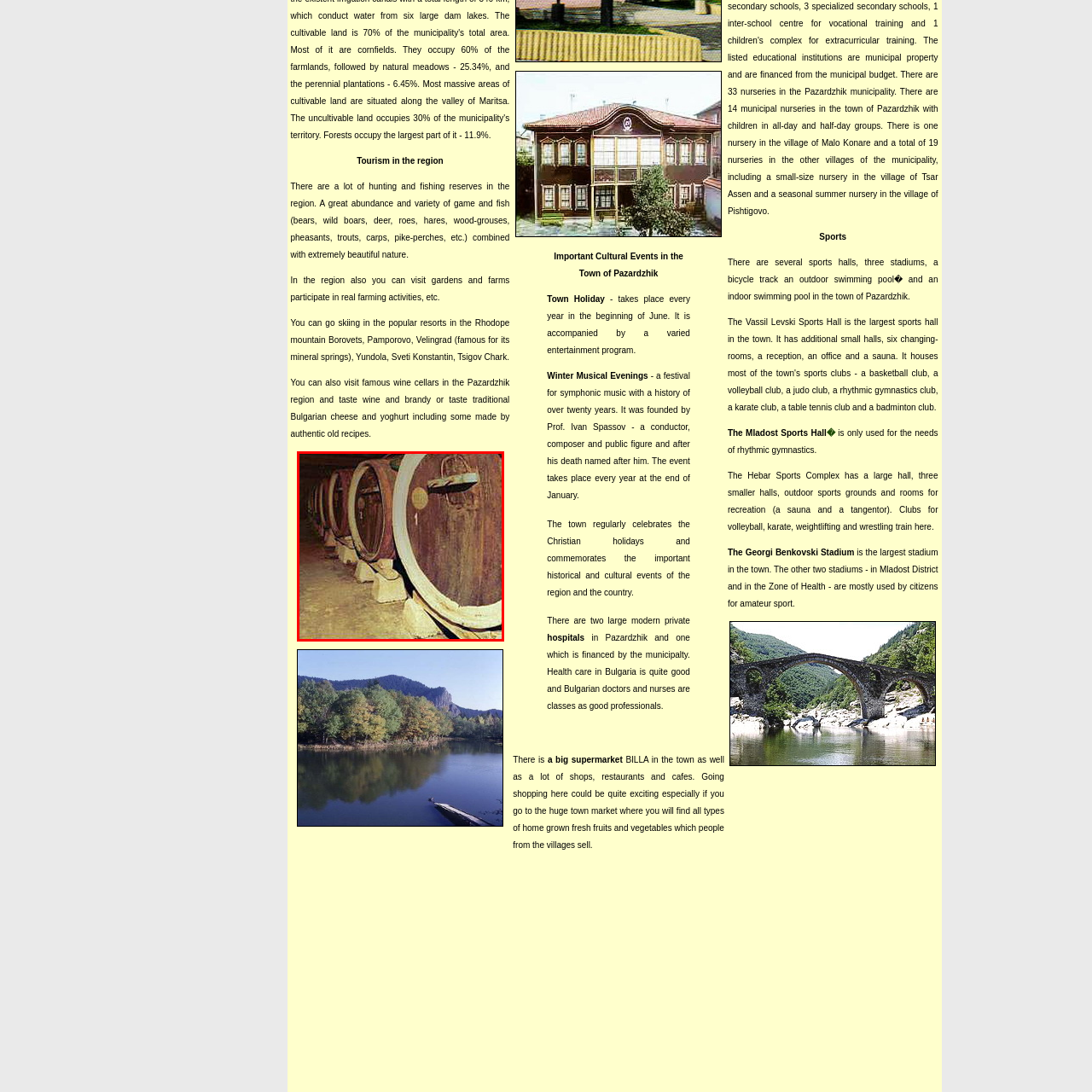Please look at the highlighted area within the red border and provide the answer to this question using just one word or phrase: 
What is the purpose of the circular metal hoops on the barrels?

securing the staves